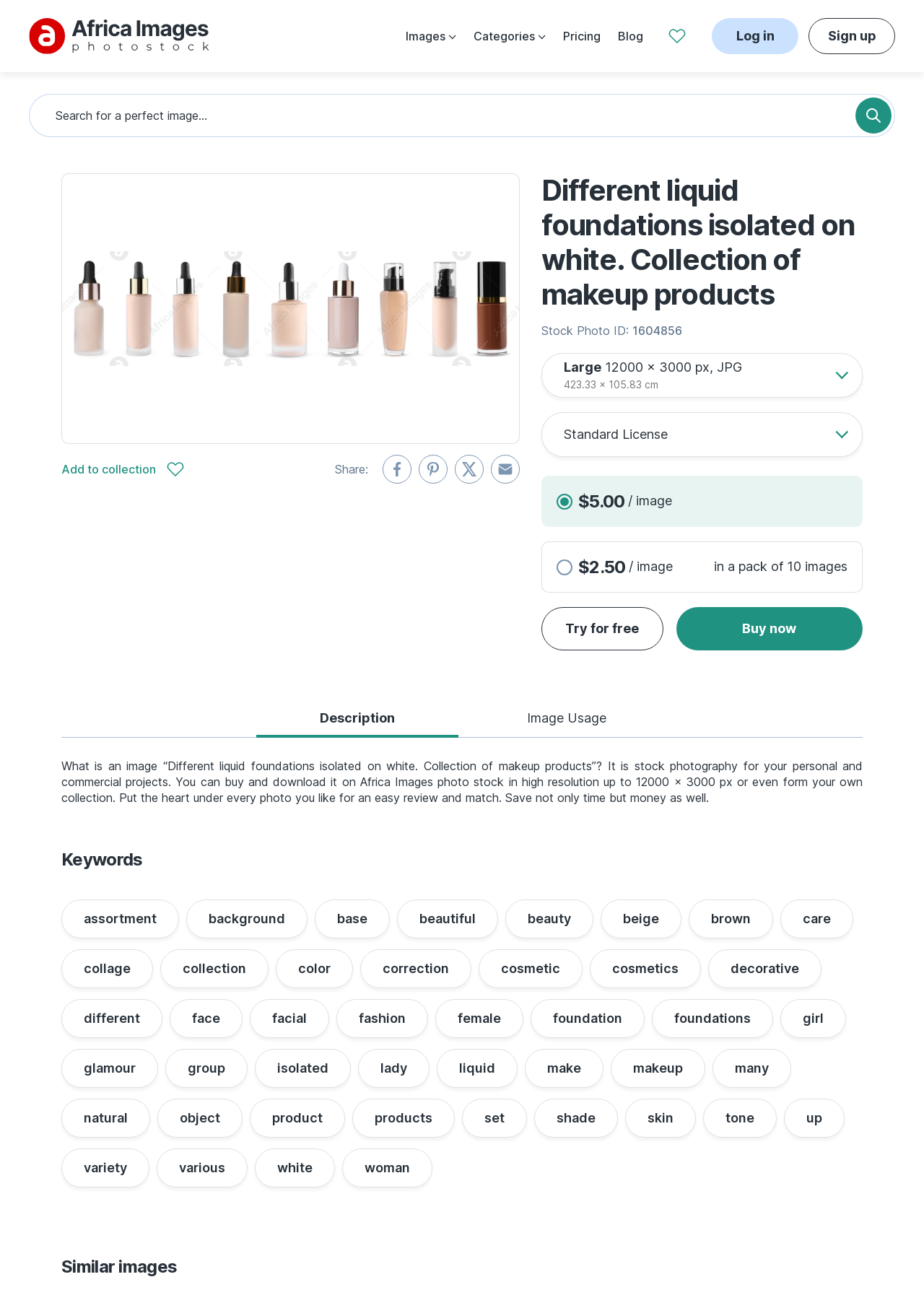Predict the bounding box of the UI element based on the description: "Nightlife". The coordinates should be four float numbers between 0 and 1, formatted as [left, top, right, bottom].

None